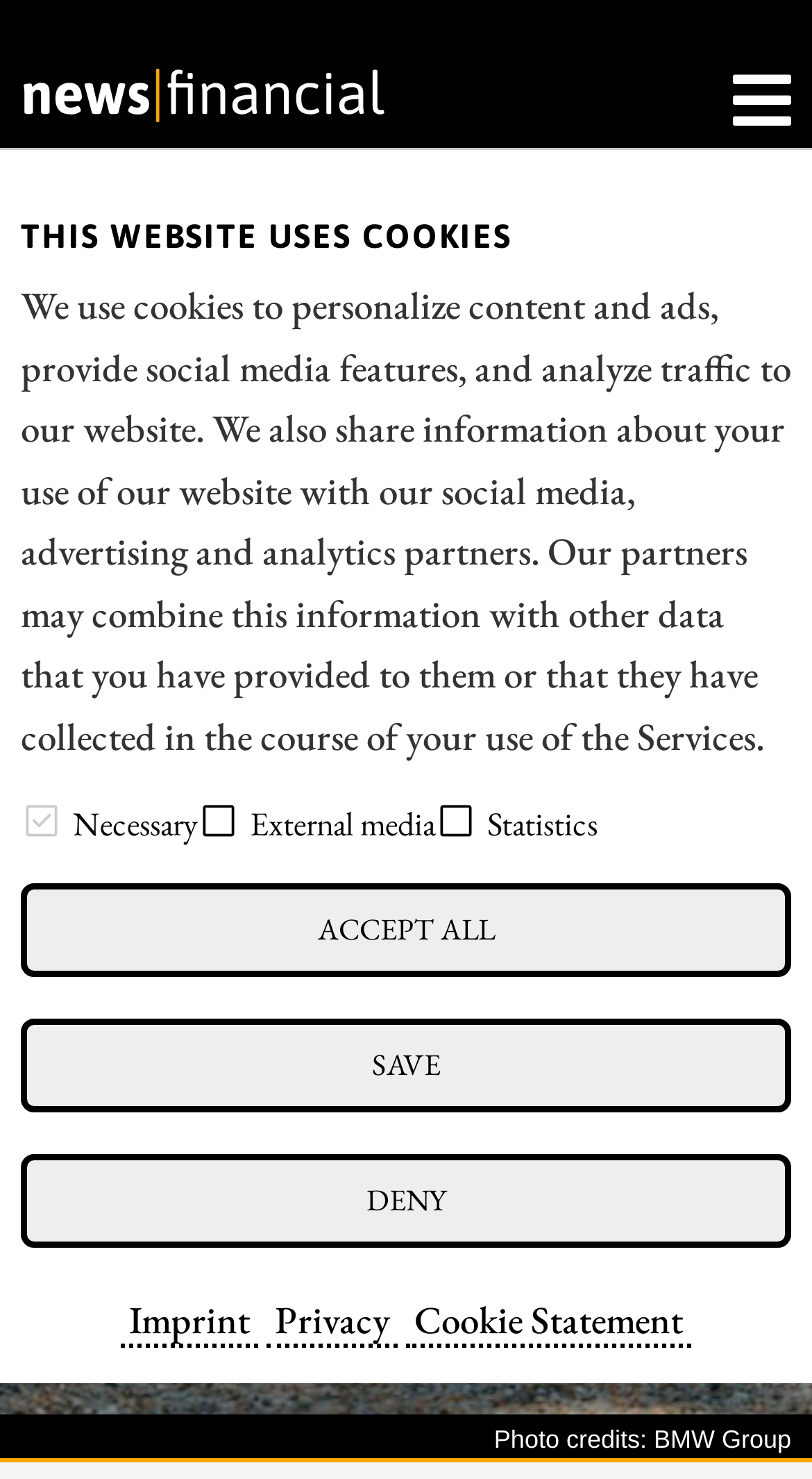Can you pinpoint the bounding box coordinates for the clickable element required for this instruction: "Click the 'Imprint' link"? The coordinates should be four float numbers between 0 and 1, i.e., [left, top, right, bottom].

[0.149, 0.874, 0.318, 0.911]